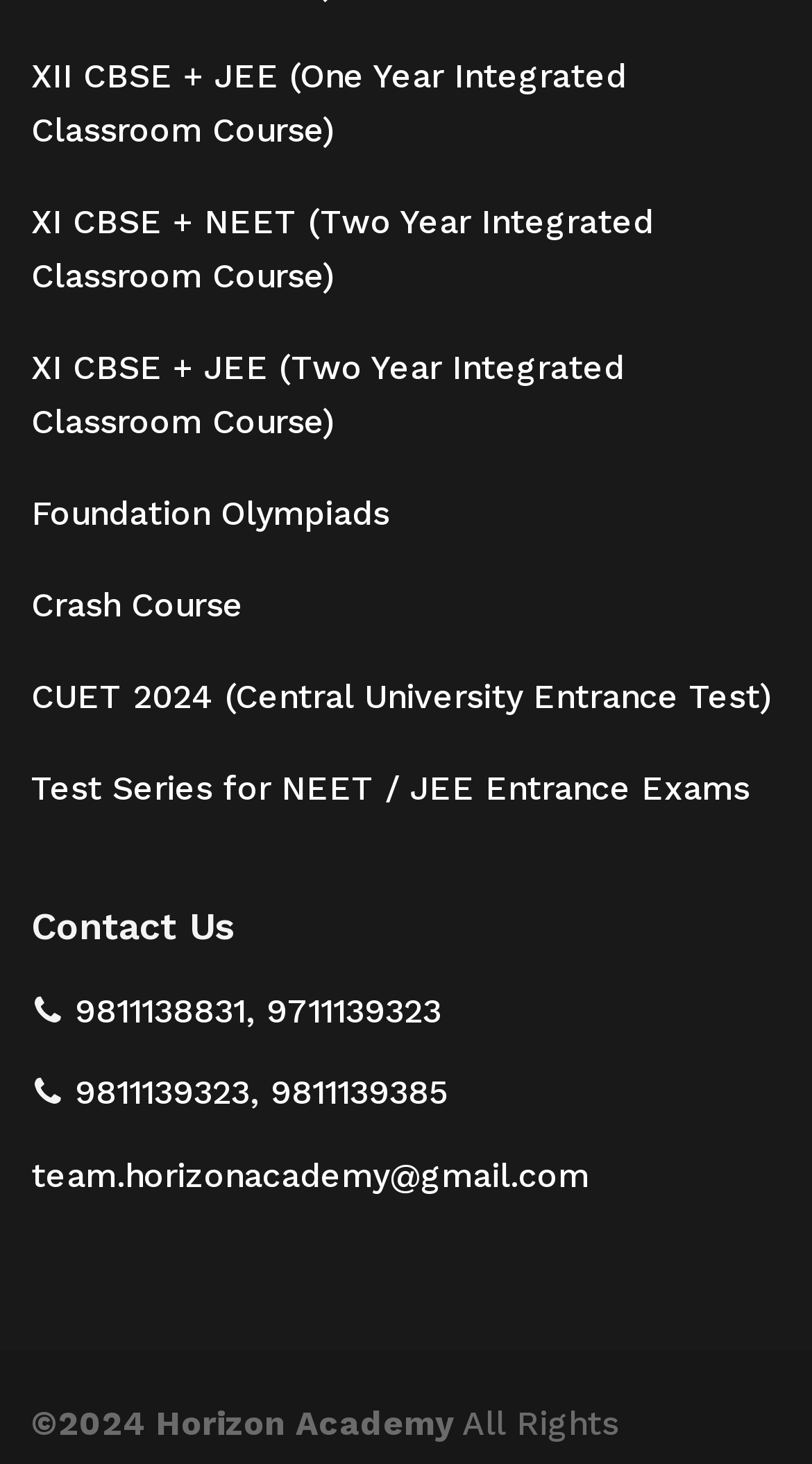Locate the bounding box coordinates of the area to click to fulfill this instruction: "Contact Us". The bounding box should be presented as four float numbers between 0 and 1, in the order [left, top, right, bottom].

[0.038, 0.613, 0.962, 0.652]